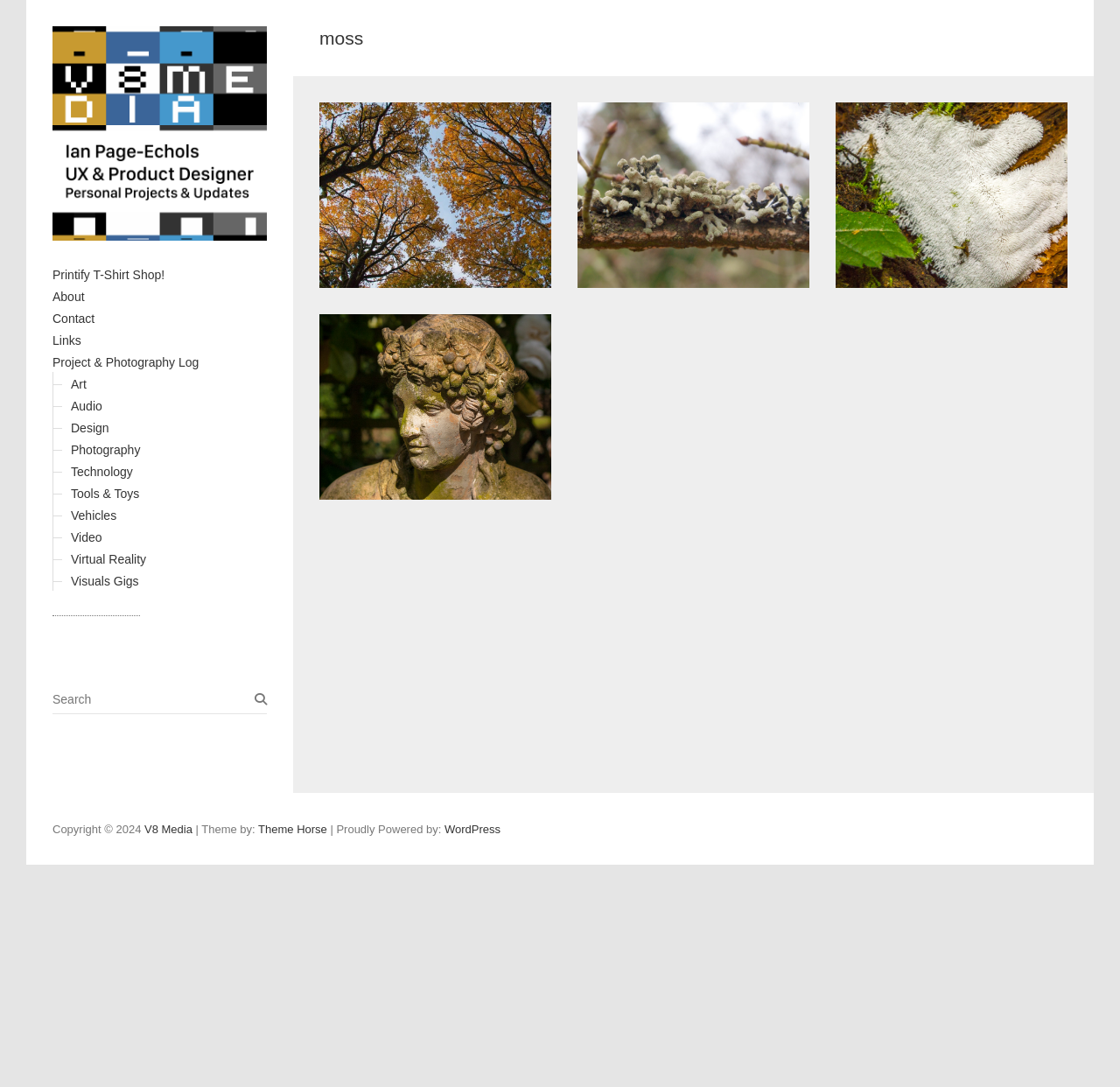Specify the bounding box coordinates of the area to click in order to execute this command: 'check Copyright information'. The coordinates should consist of four float numbers ranging from 0 to 1, and should be formatted as [left, top, right, bottom].

[0.047, 0.757, 0.129, 0.769]